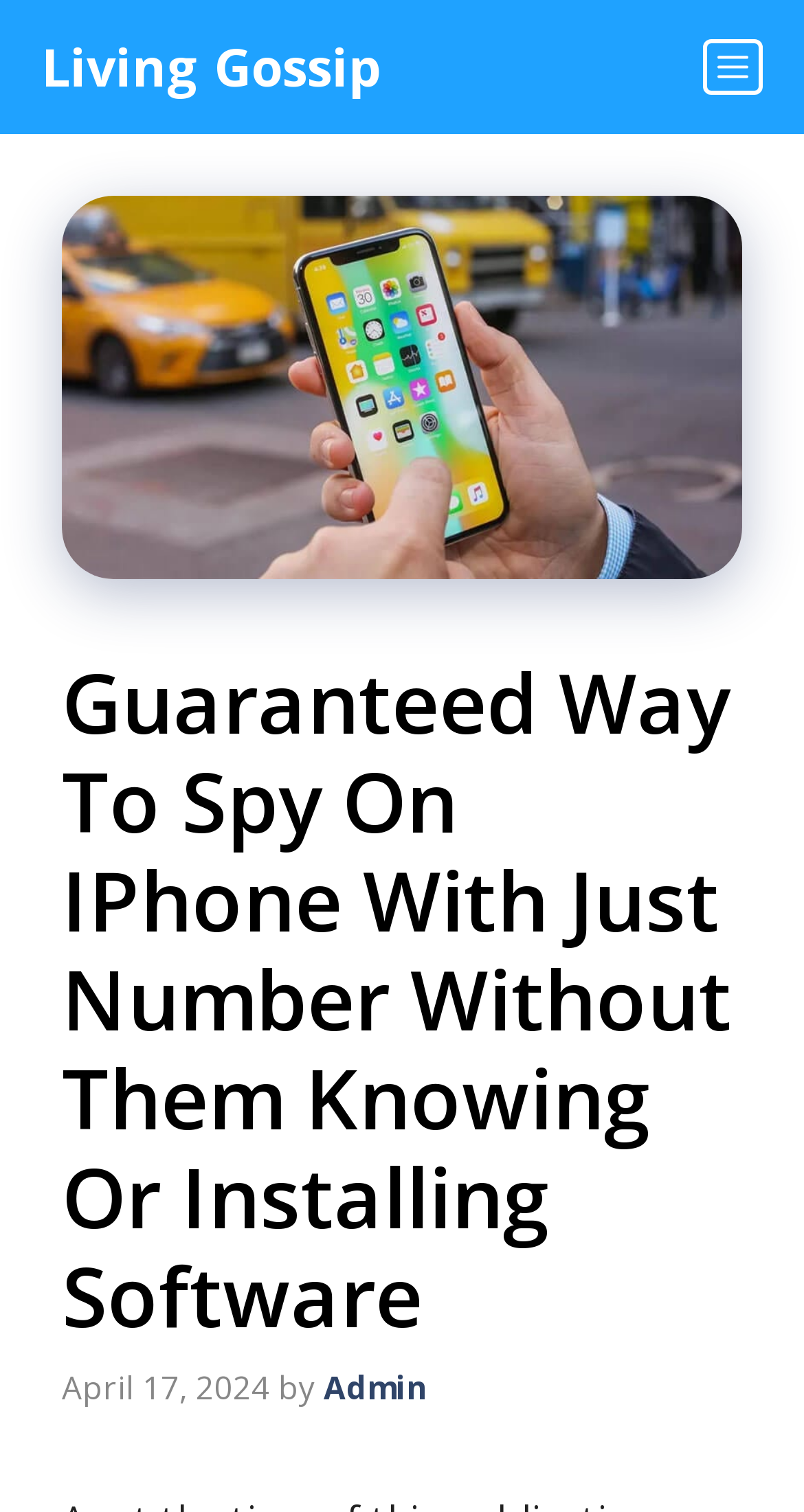Respond to the question below with a concise word or phrase:
What is the primary navigation menu?

Primary